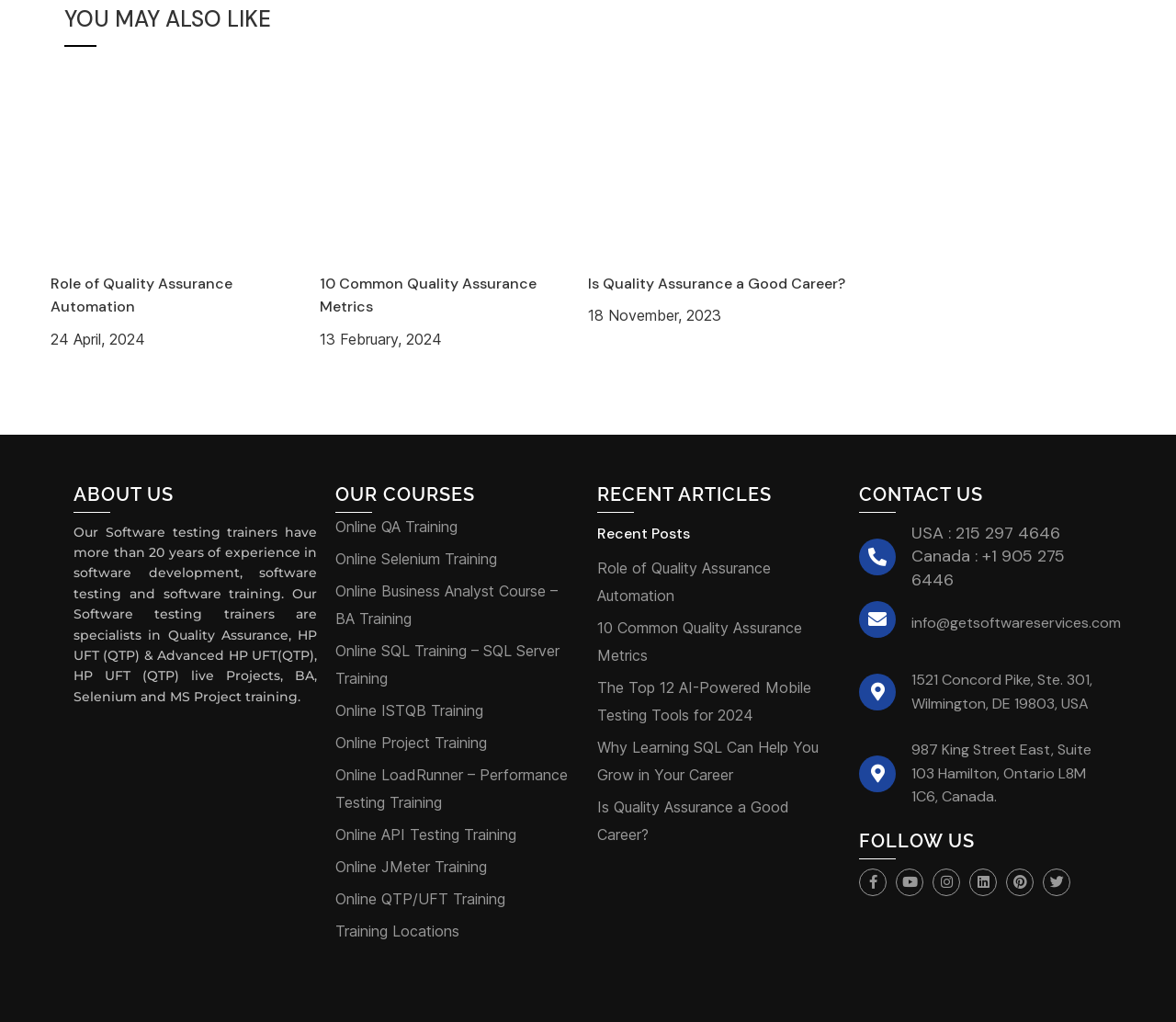Please specify the bounding box coordinates of the element that should be clicked to execute the given instruction: 'Follow us on Facebook'. Ensure the coordinates are four float numbers between 0 and 1, expressed as [left, top, right, bottom].

[0.73, 0.85, 0.754, 0.877]